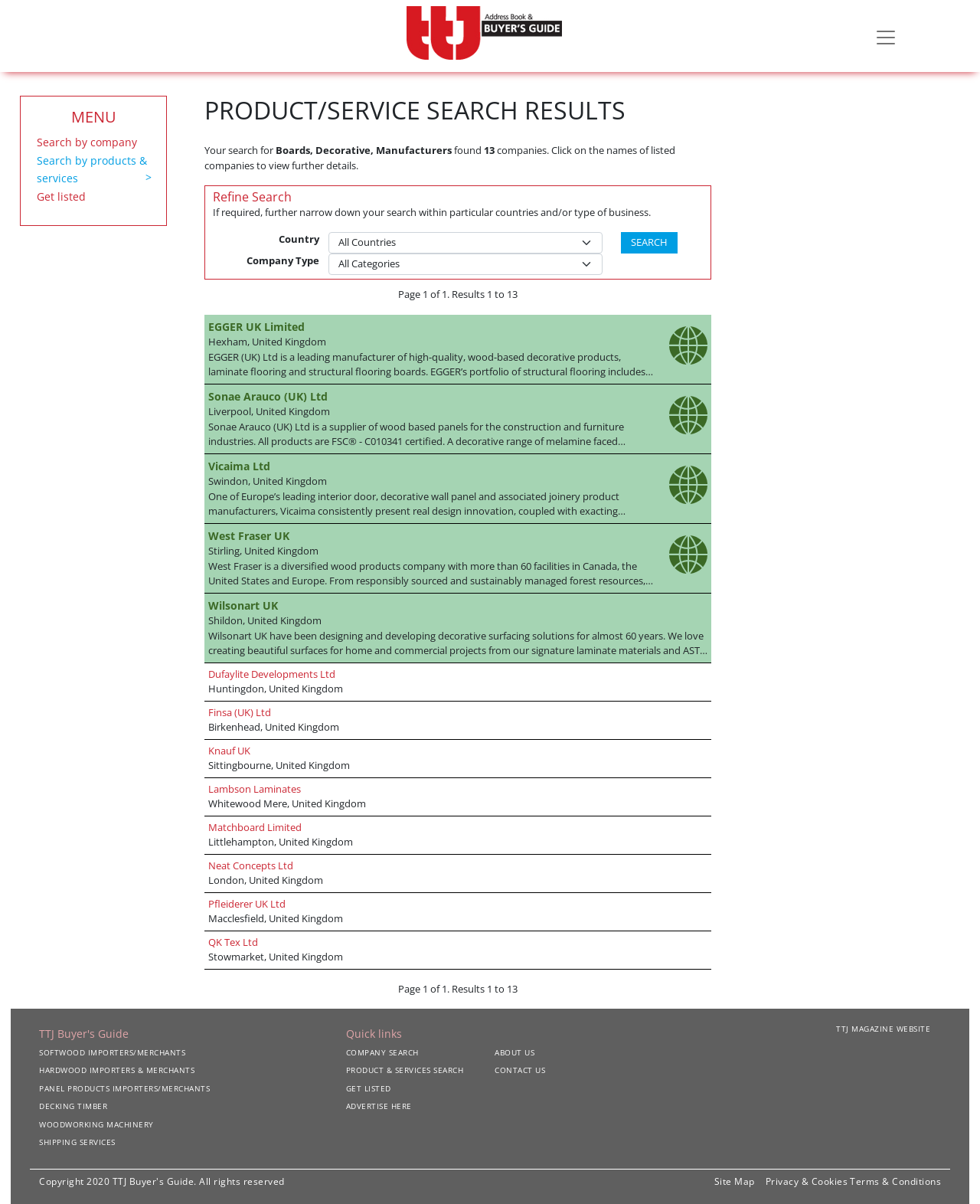What is the name of the first company listed?
Answer with a single word or phrase, using the screenshot for reference.

EGGER UK Limited